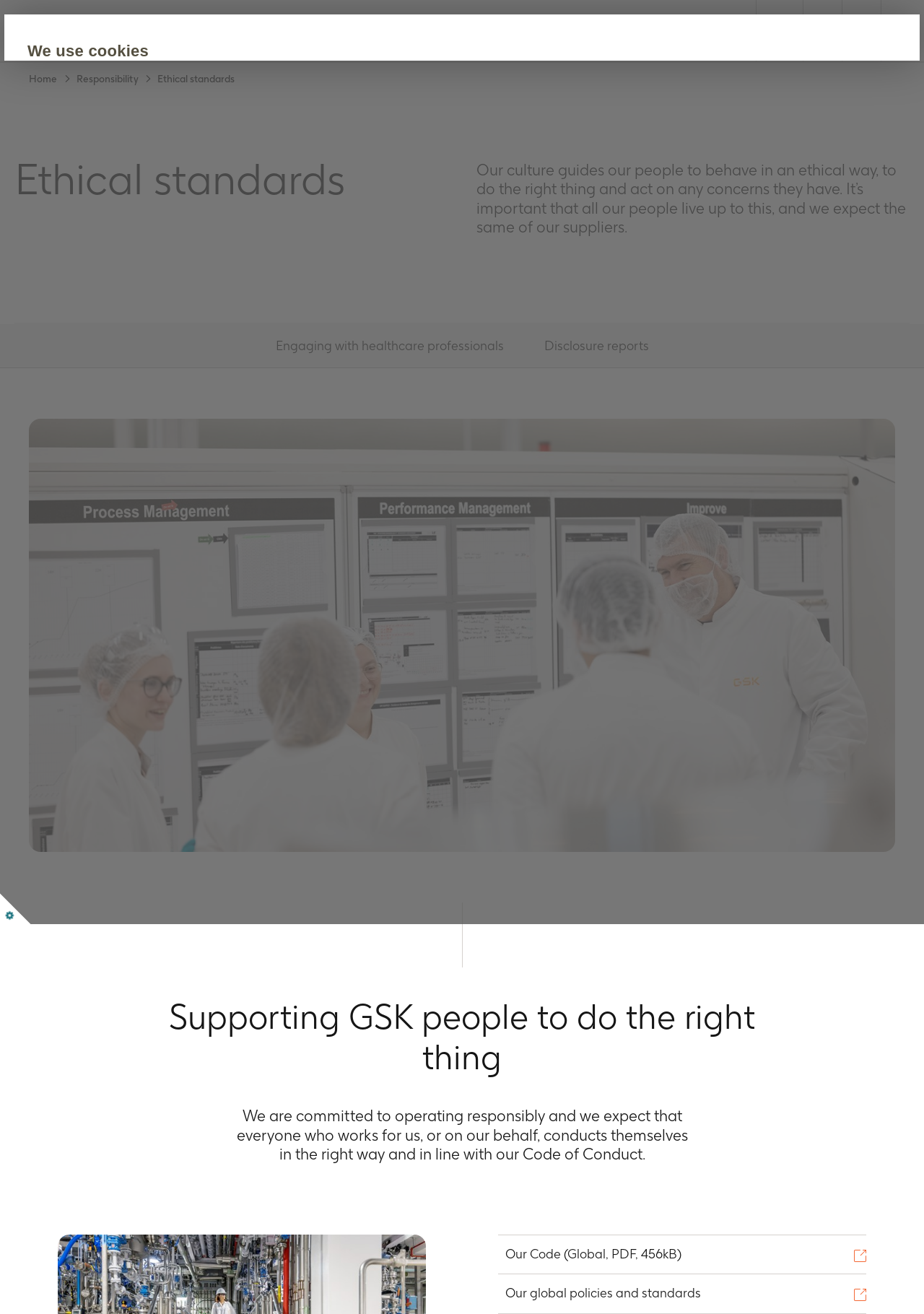Locate the bounding box coordinates of the clickable region to complete the following instruction: "Click the 'GSK Homepage' link."

[0.012, 0.023, 0.095, 0.041]